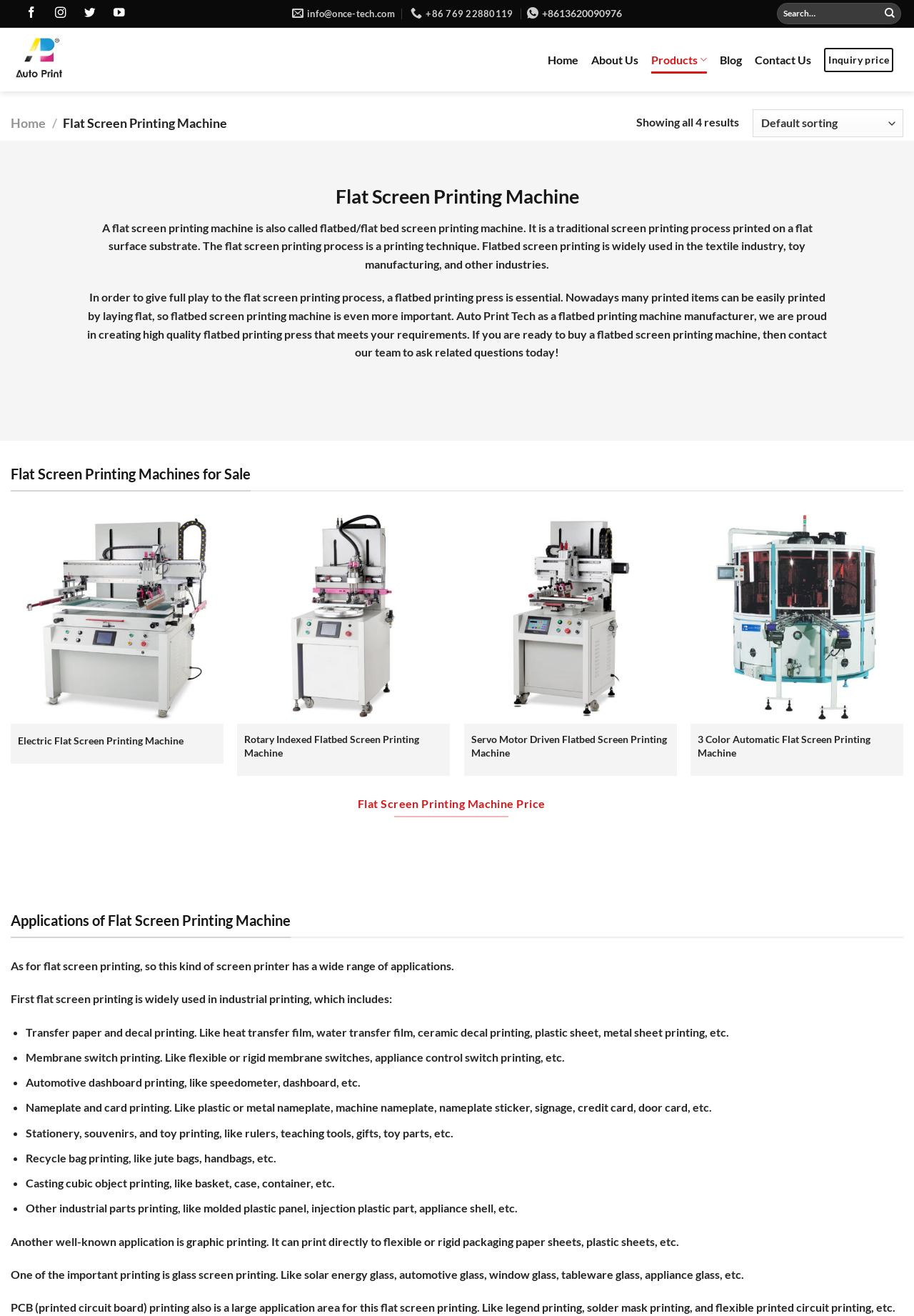Respond to the question below with a single word or phrase:
What is the importance of a flatbed printing press?

Essential for flat screen printing process